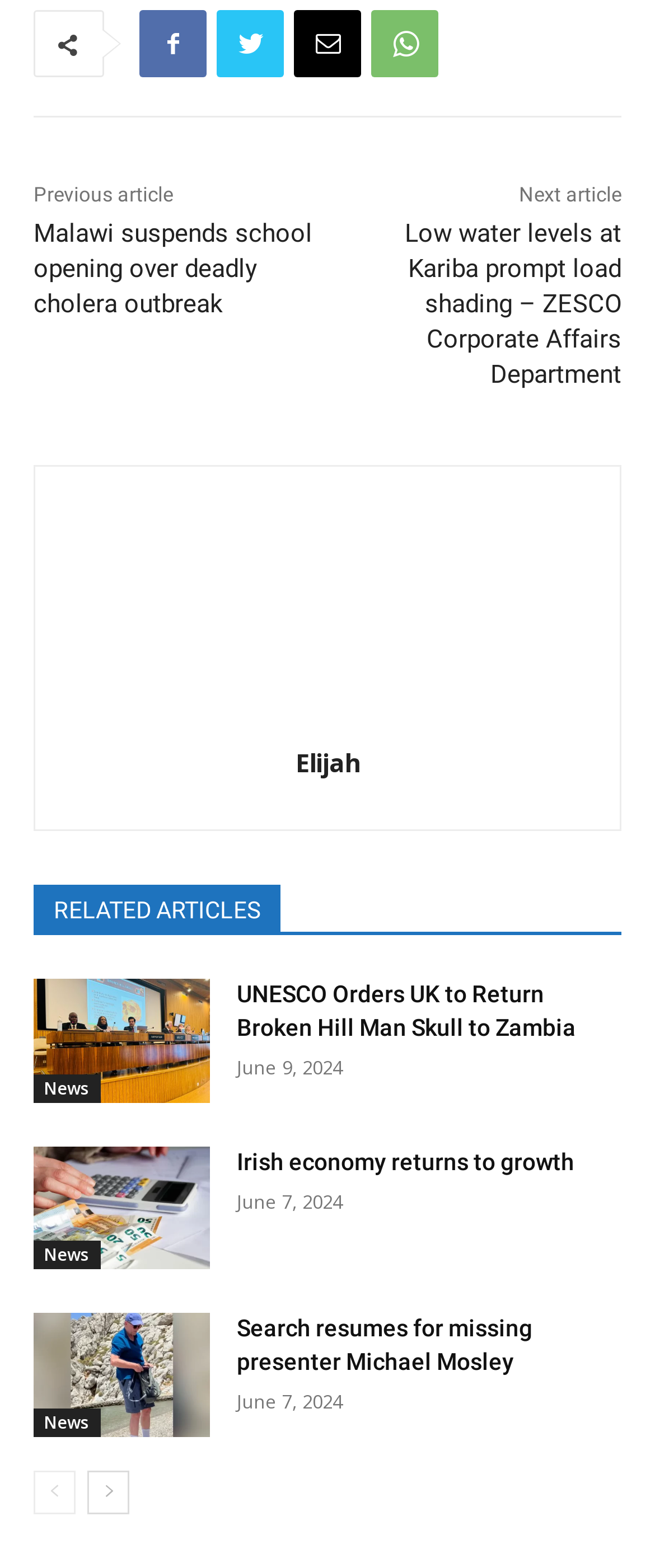What is the title of the first article?
Please provide a detailed and comprehensive answer to the question.

I found the title of the first article by looking at the link element with the text 'Malawi suspends school opening over deadly cholera outbreak' which is located at the top left of the webpage.